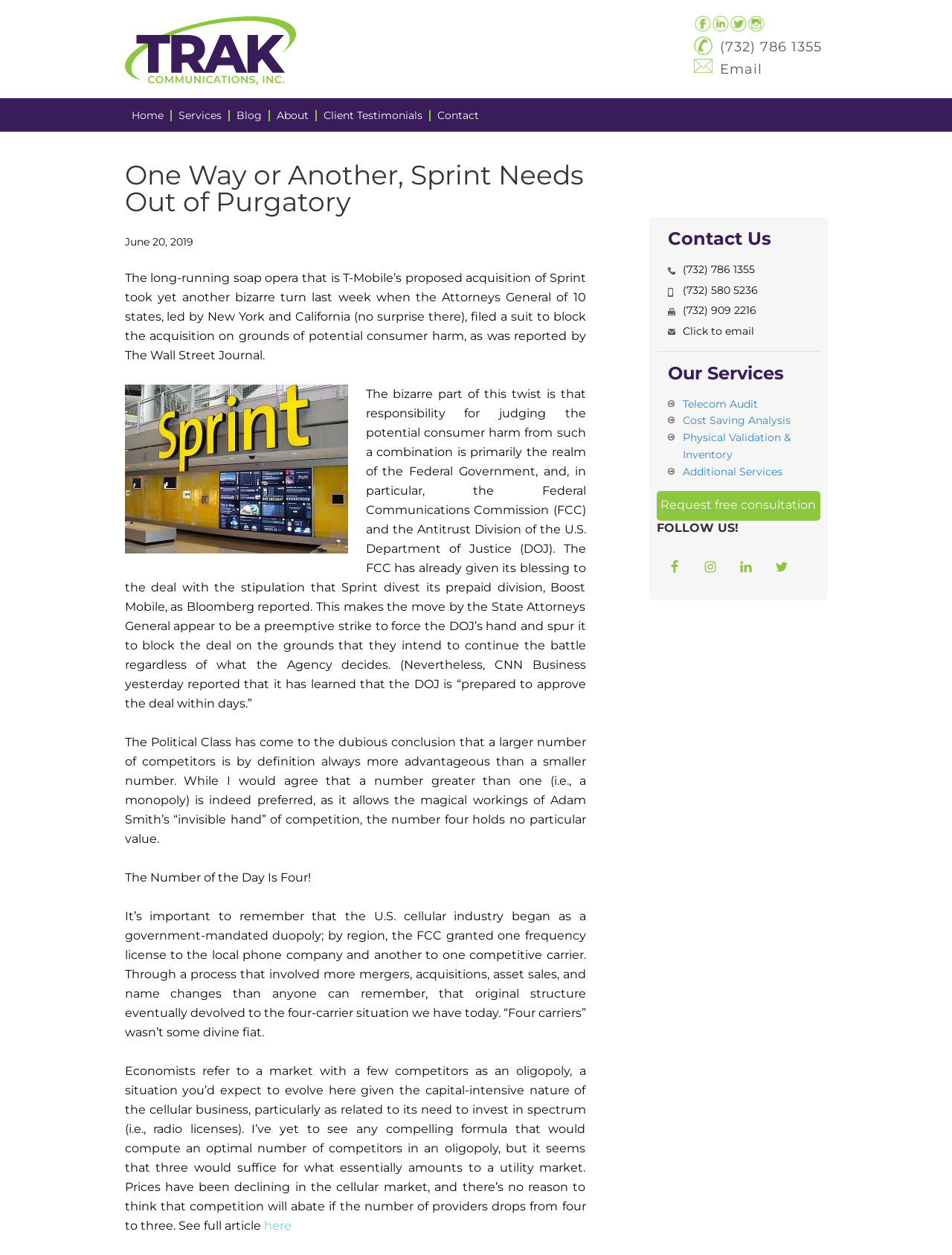How can I contact Trak Communications via email?
Please provide a single word or phrase based on the screenshot.

Click to email